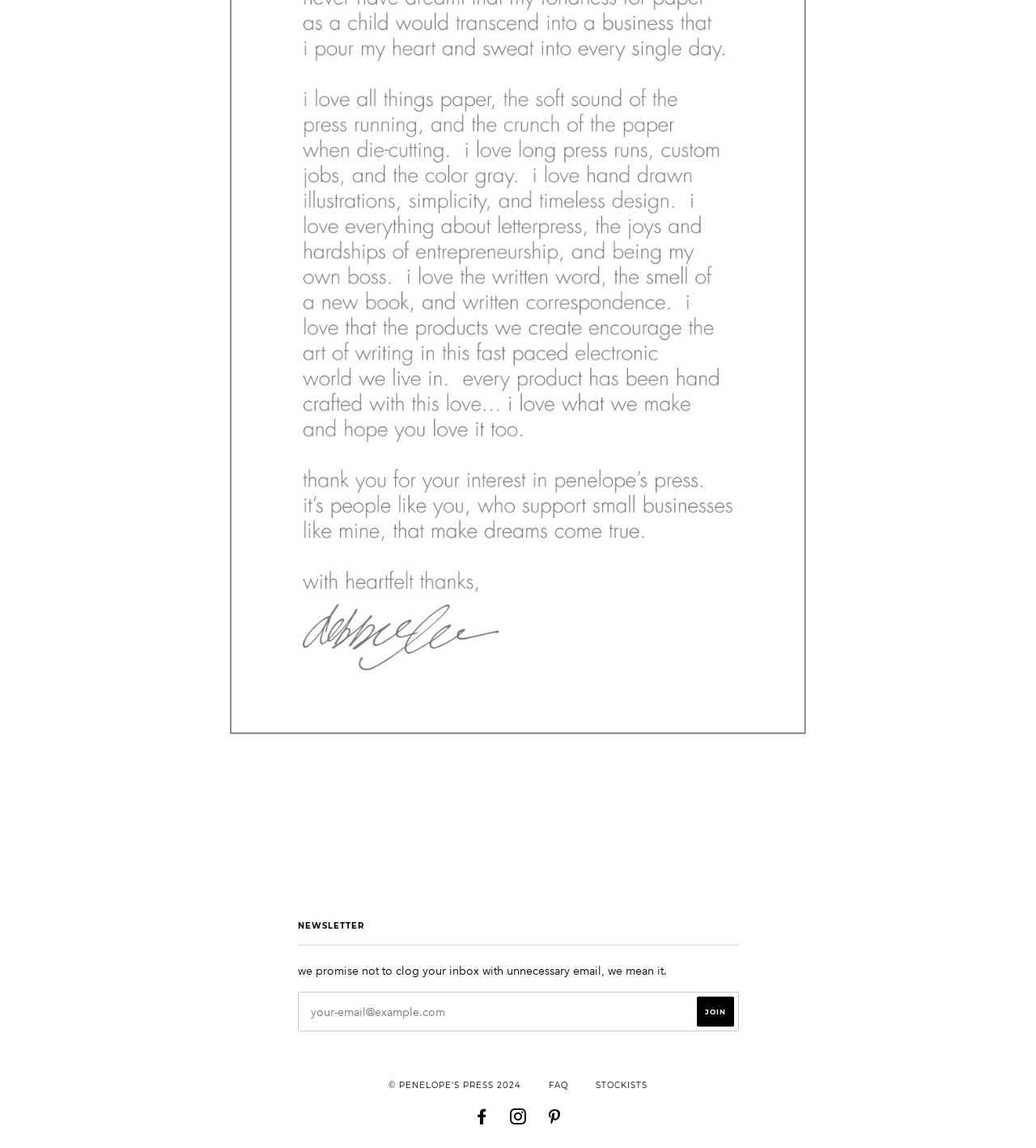What is the copyright year?
Use the screenshot to answer the question with a single word or phrase.

2024